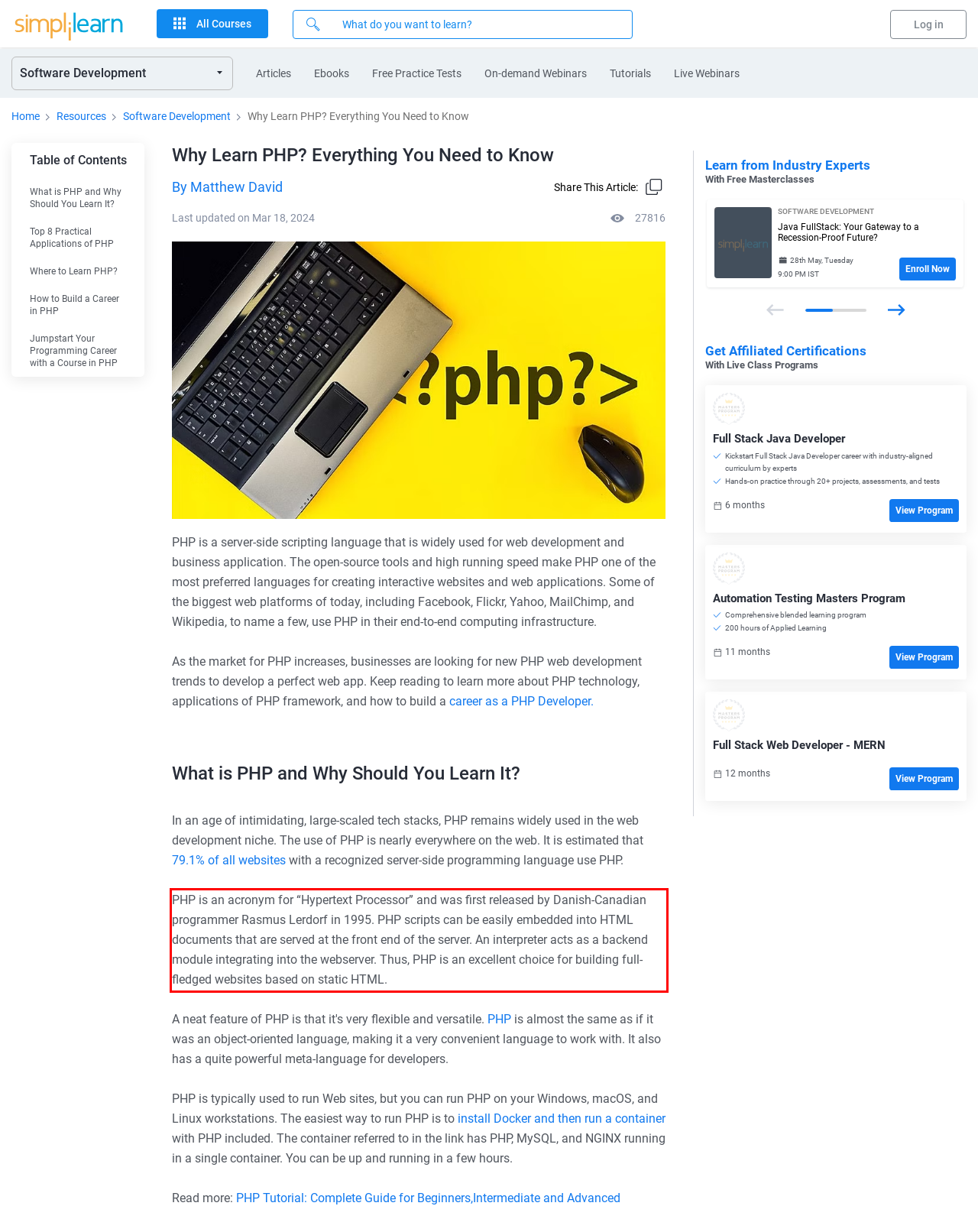You have a screenshot of a webpage with a red bounding box. Identify and extract the text content located inside the red bounding box.

PHP is an acronym for “Hypertext Processor” and was first released by Danish-Canadian programmer Rasmus Lerdorf in 1995. PHP scripts can be easily embedded into HTML documents that are served at the front end of the server. An interpreter acts as a backend module integrating into the webserver. Thus, PHP is an excellent choice for building full-fledged websites based on static HTML.